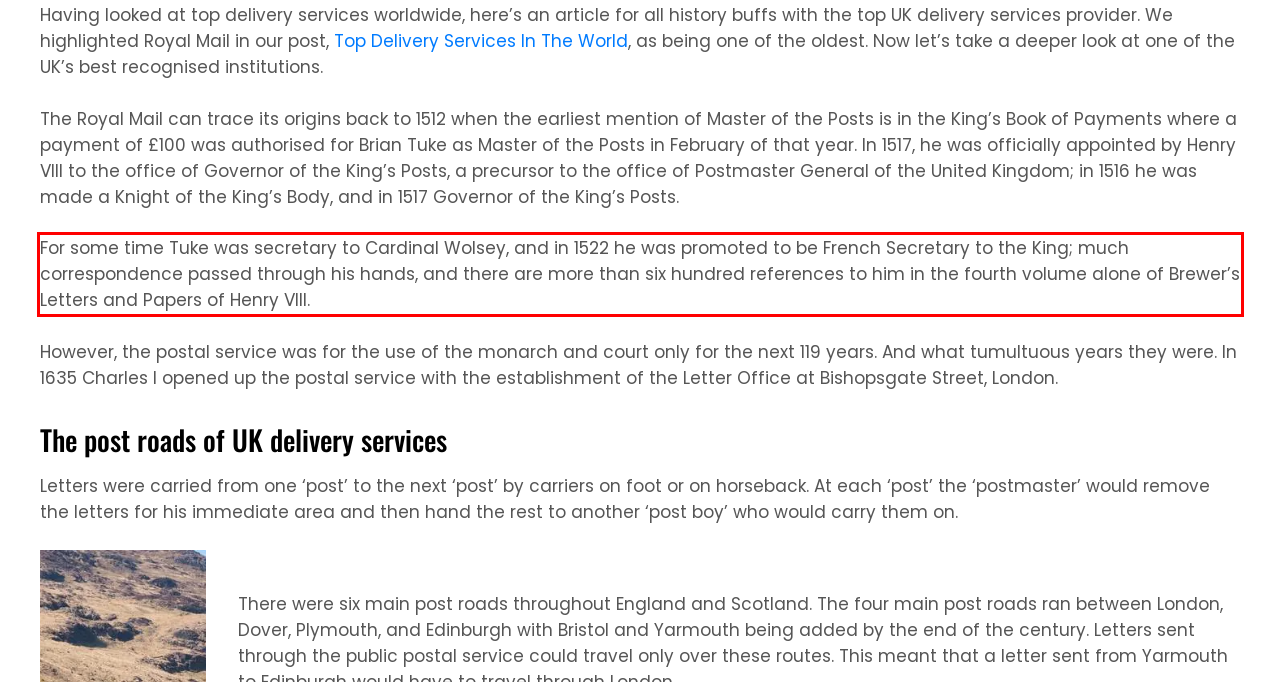With the provided screenshot of a webpage, locate the red bounding box and perform OCR to extract the text content inside it.

For some time Tuke was secretary to Cardinal Wolsey, and in 1522 he was promoted to be French Secretary to the King; much correspondence passed through his hands, and there are more than six hundred references to him in the fourth volume alone of Brewer’s Letters and Papers of Henry VIII.